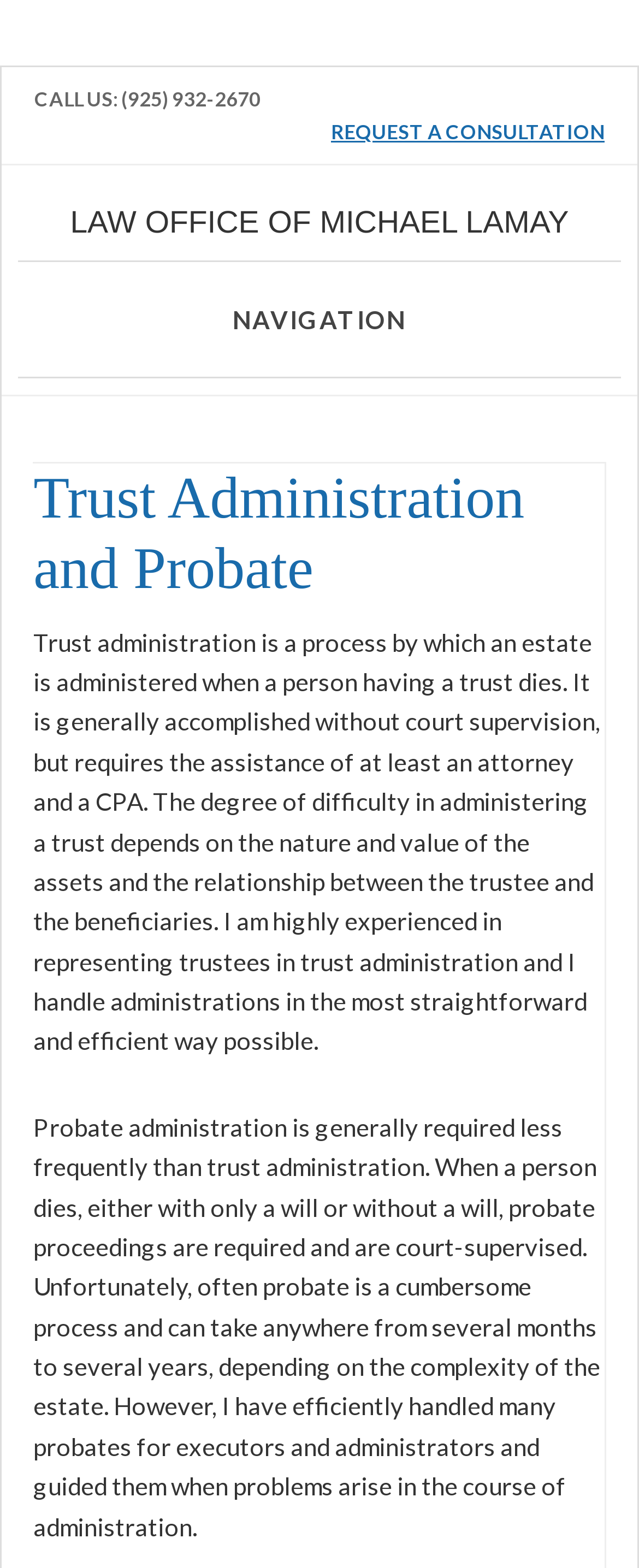What is the phone number to call?
Please utilize the information in the image to give a detailed response to the question.

I found the phone number by looking at the top section of the webpage, where it says 'CALL US: (925) 932-2670'.